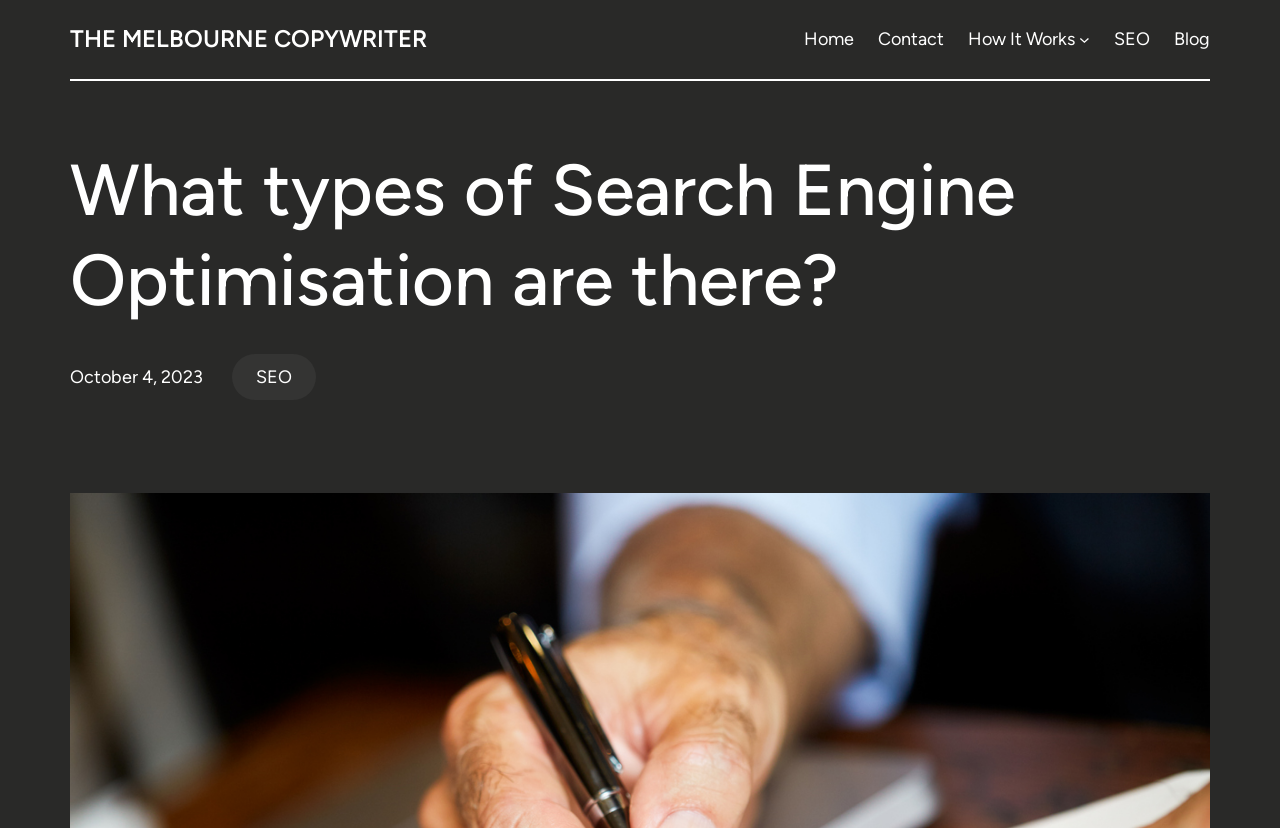Carefully examine the image and provide an in-depth answer to the question: What is the topic of the article?

The topic of the article can be inferred from the main heading, which asks the question 'What types of Search Engine Optimisation are there?'. This suggests that the article is about Search Engine Optimisation, specifically discussing the different types of SEO.